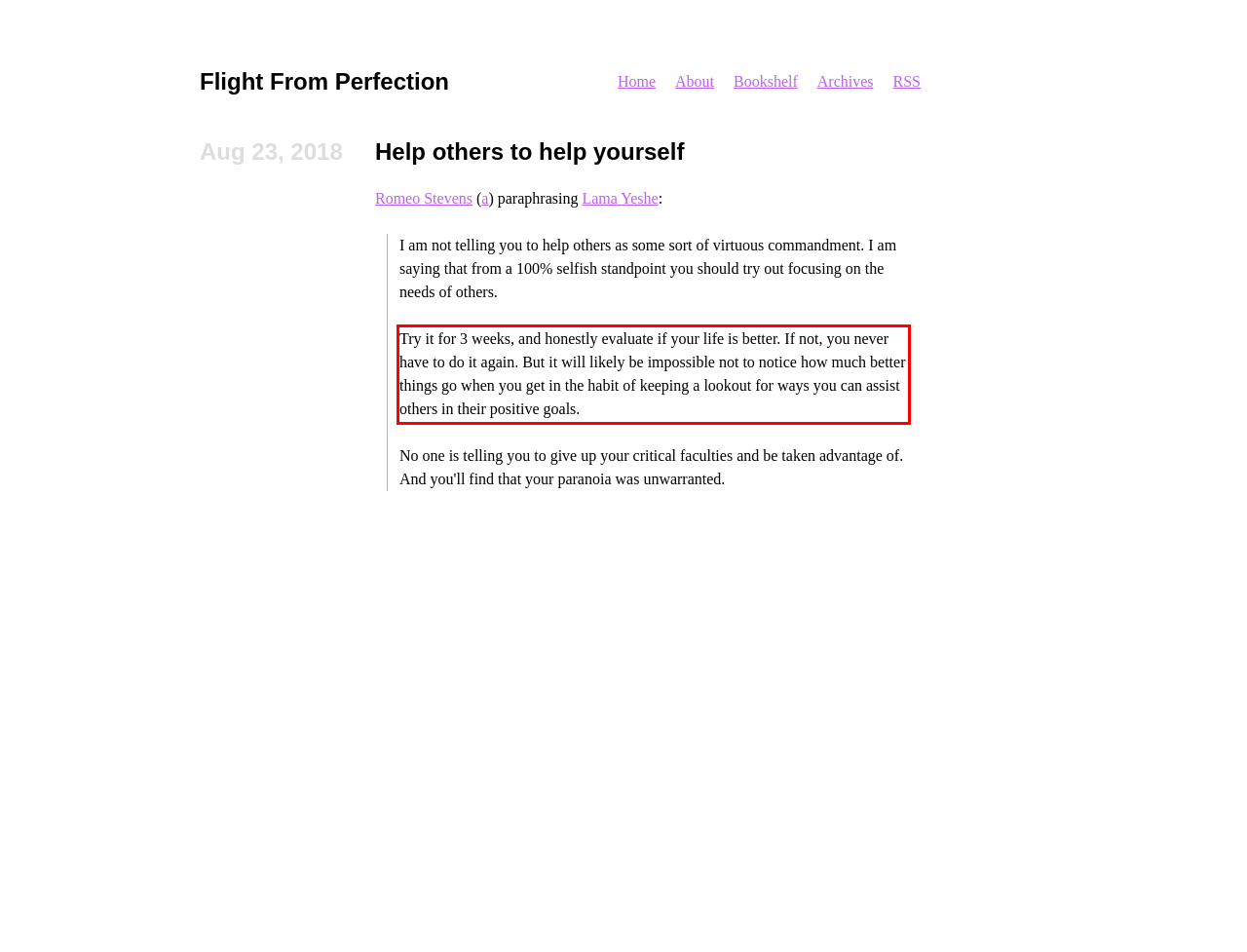The screenshot provided shows a webpage with a red bounding box. Apply OCR to the text within this red bounding box and provide the extracted content.

Try it for 3 weeks, and honestly evaluate if your life is better. If not, you never have to do it again. But it will likely be impossible not to notice how much better things go when you get in the habit of keeping a lookout for ways you can assist others in their positive goals.